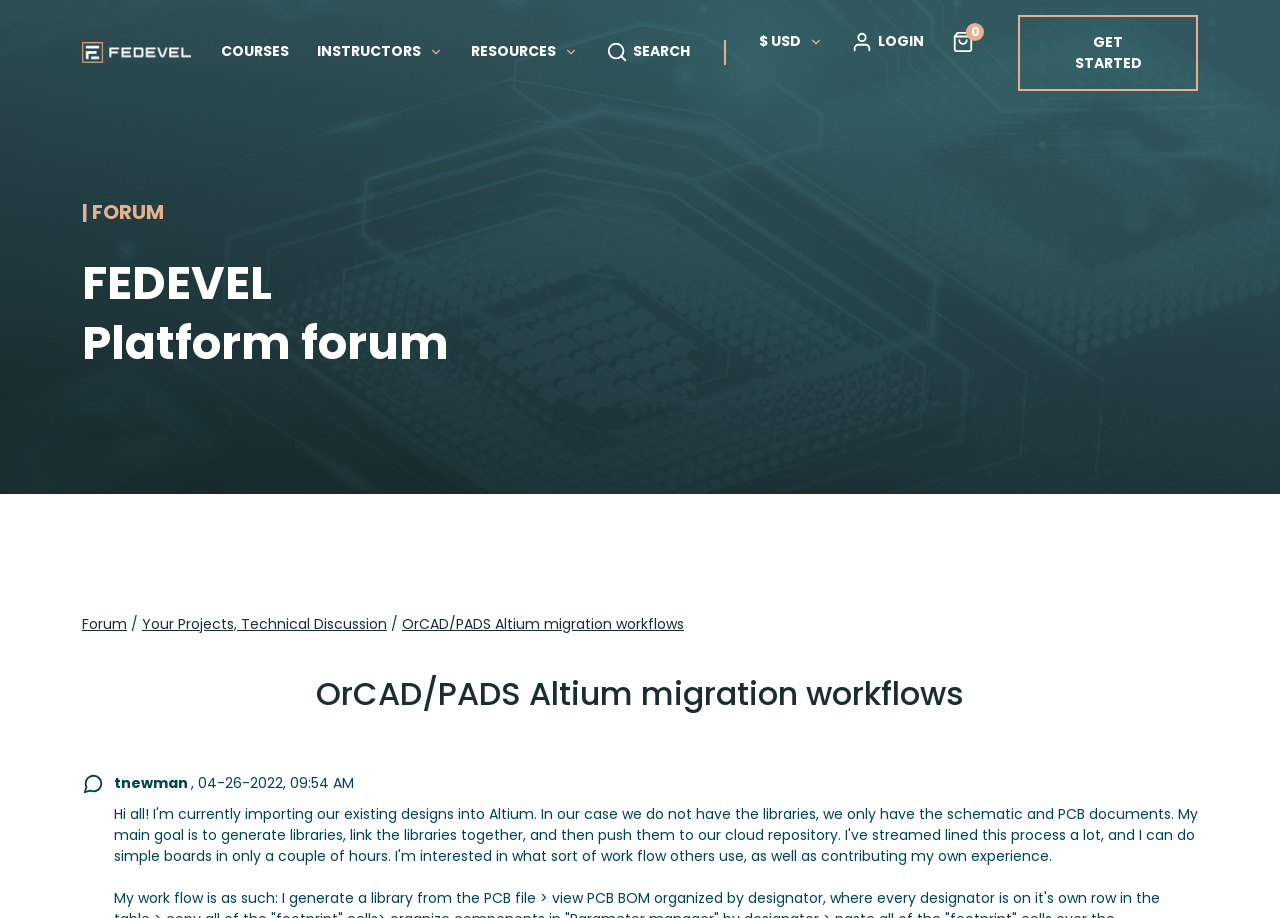Please determine the bounding box coordinates of the element to click in order to execute the following instruction: "View the OrCAD/PADS Altium migration workflows forum". The coordinates should be four float numbers between 0 and 1, specified as [left, top, right, bottom].

[0.314, 0.668, 0.534, 0.691]